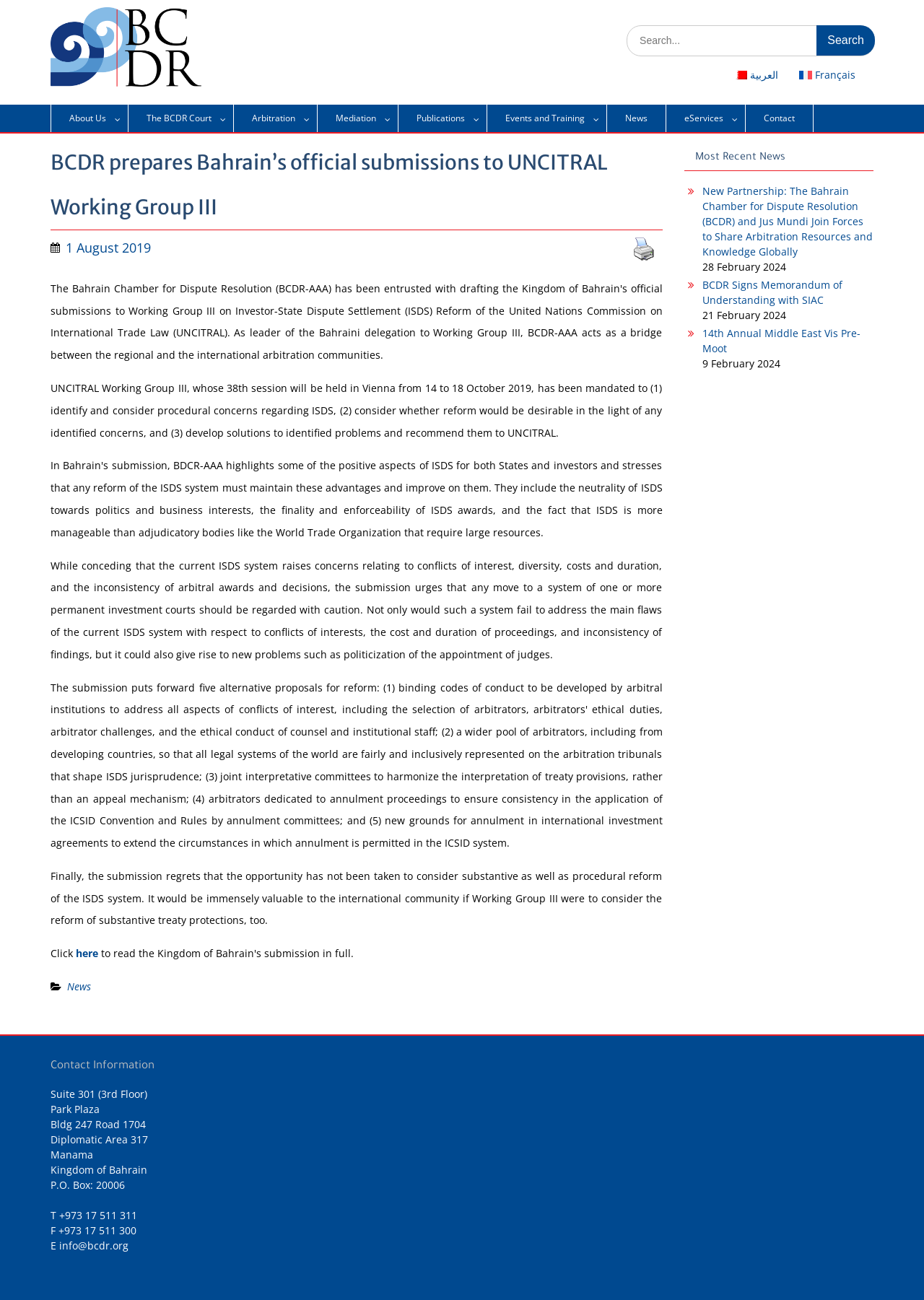Determine the bounding box coordinates of the clickable element to achieve the following action: 'Contact BCDR'. Provide the coordinates as four float values between 0 and 1, formatted as [left, top, right, bottom].

[0.055, 0.813, 0.945, 0.828]